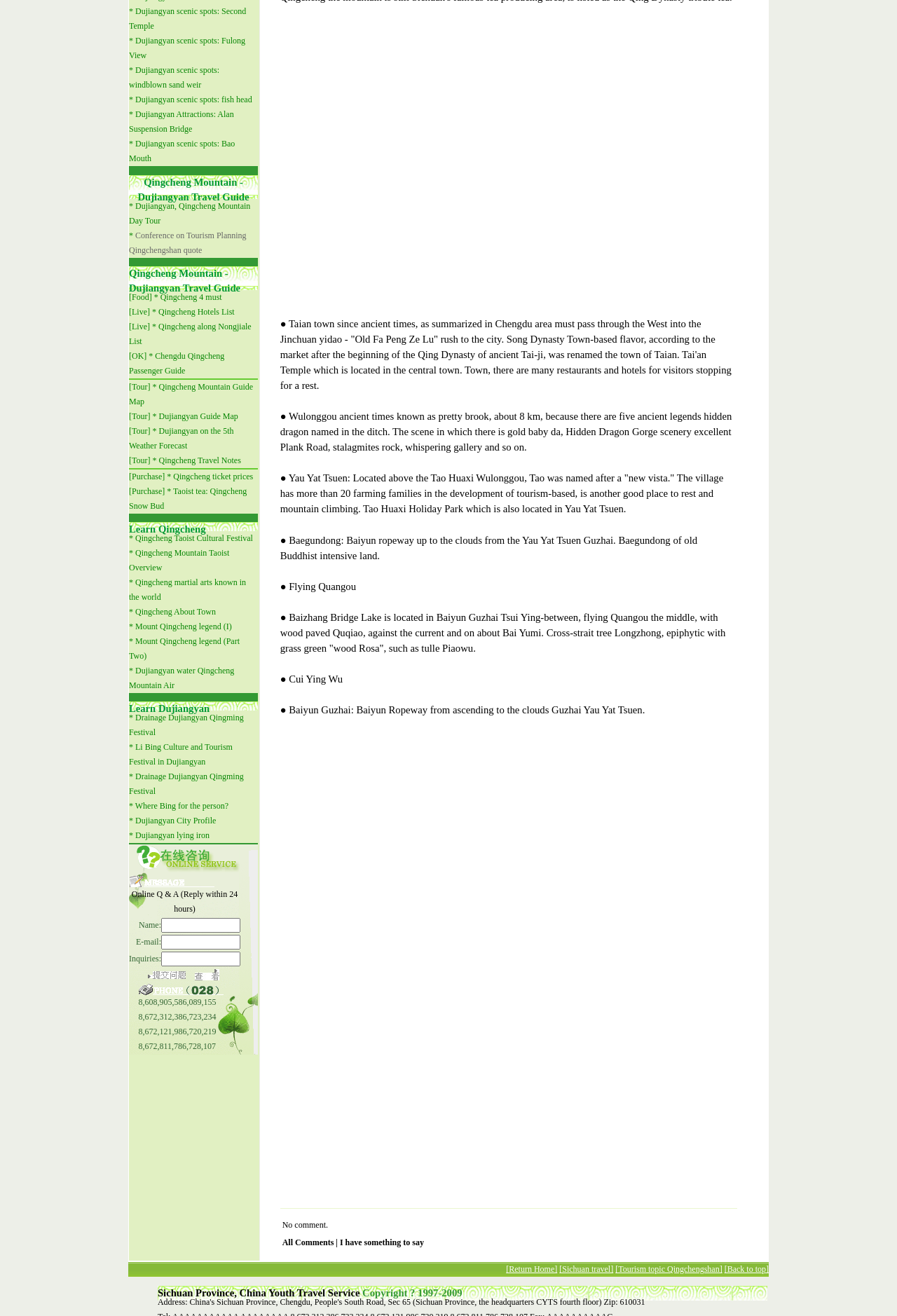Give the bounding box coordinates for the element described as: "A (Reply within 24 hours)".

[0.193, 0.676, 0.265, 0.694]